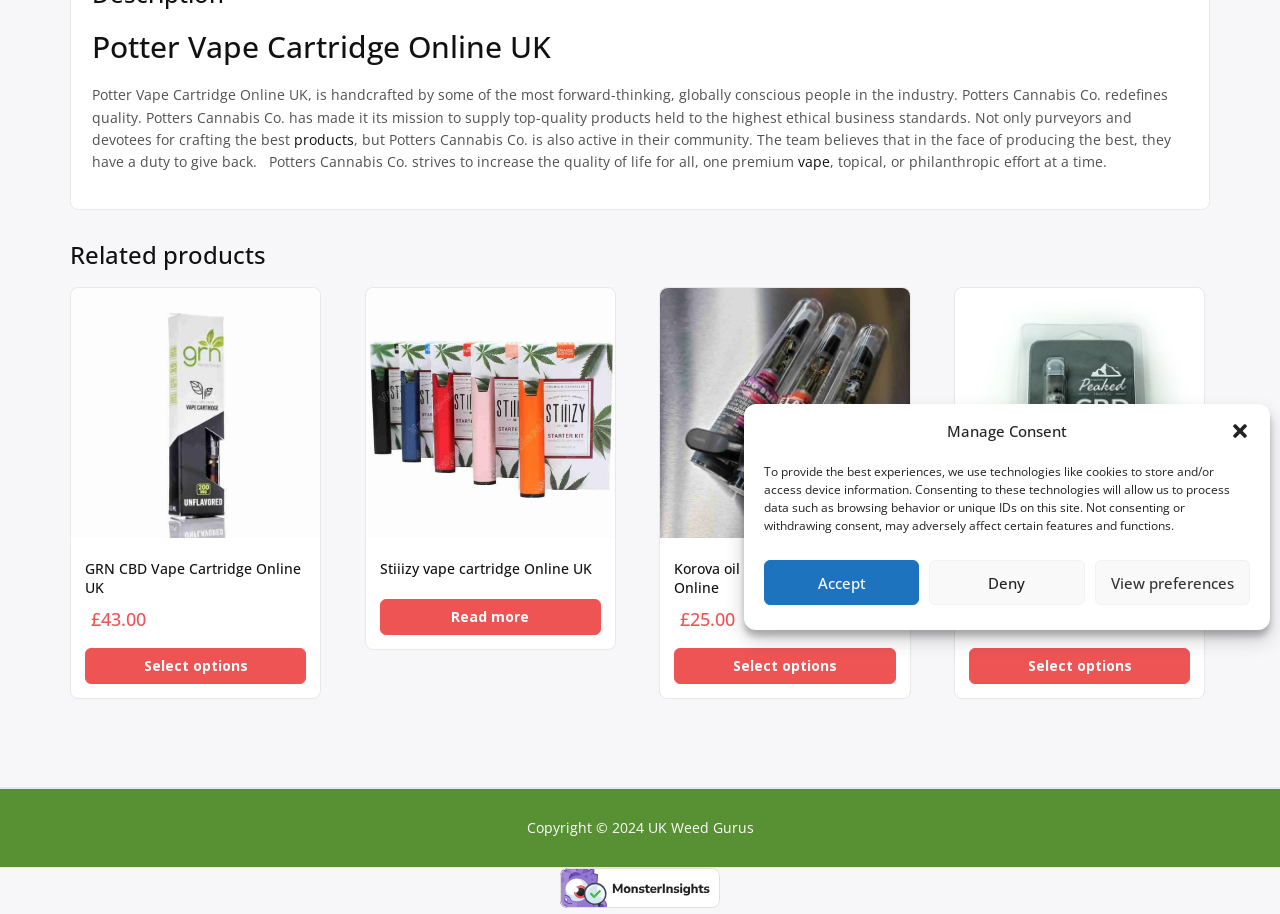From the webpage screenshot, predict the bounding box of the UI element that matches this description: "Stiiizy vape cartridge Online UK".

[0.286, 0.315, 0.48, 0.64]